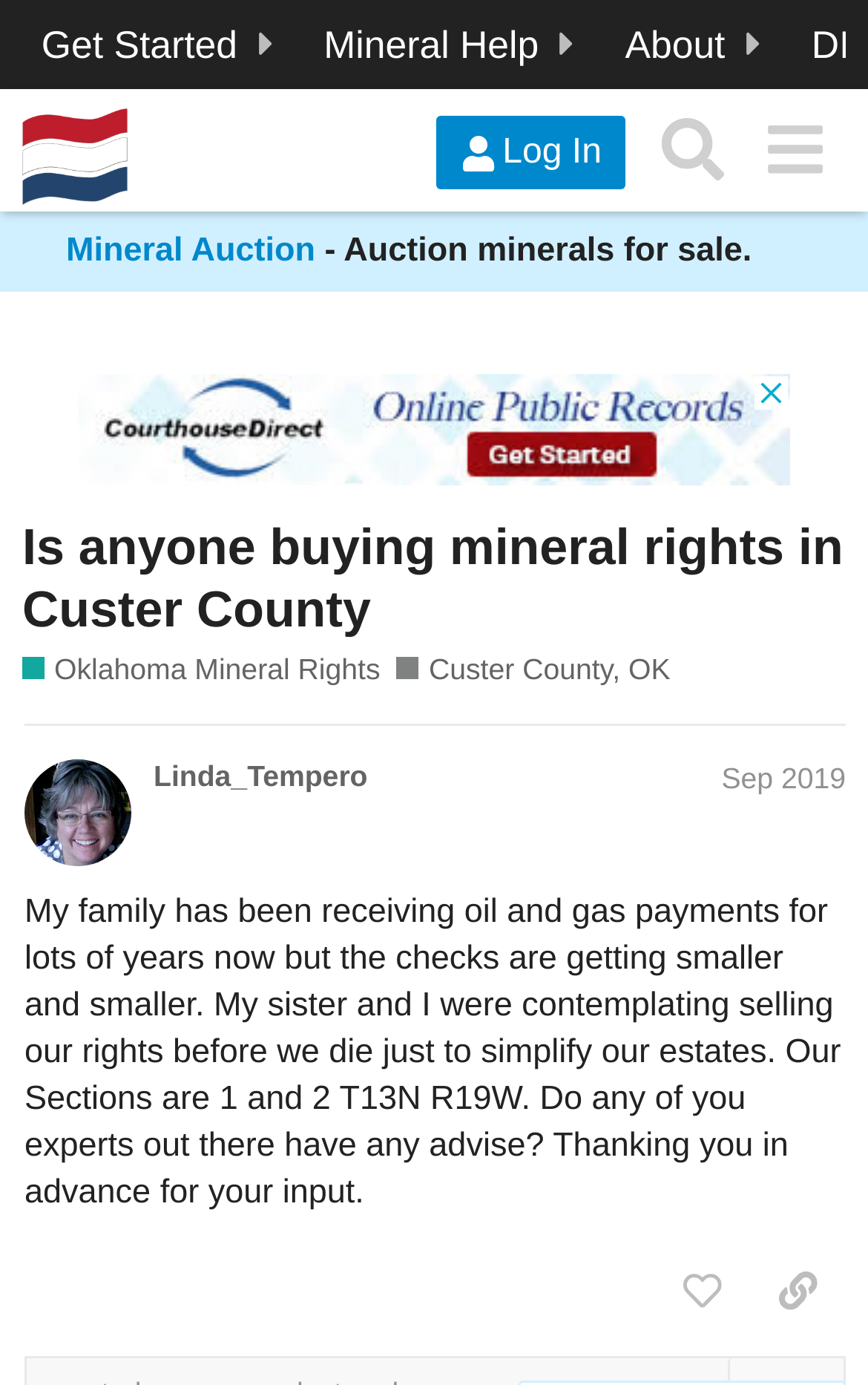Your task is to find and give the main heading text of the webpage.

Is anyone buying mineral rights in Custer County